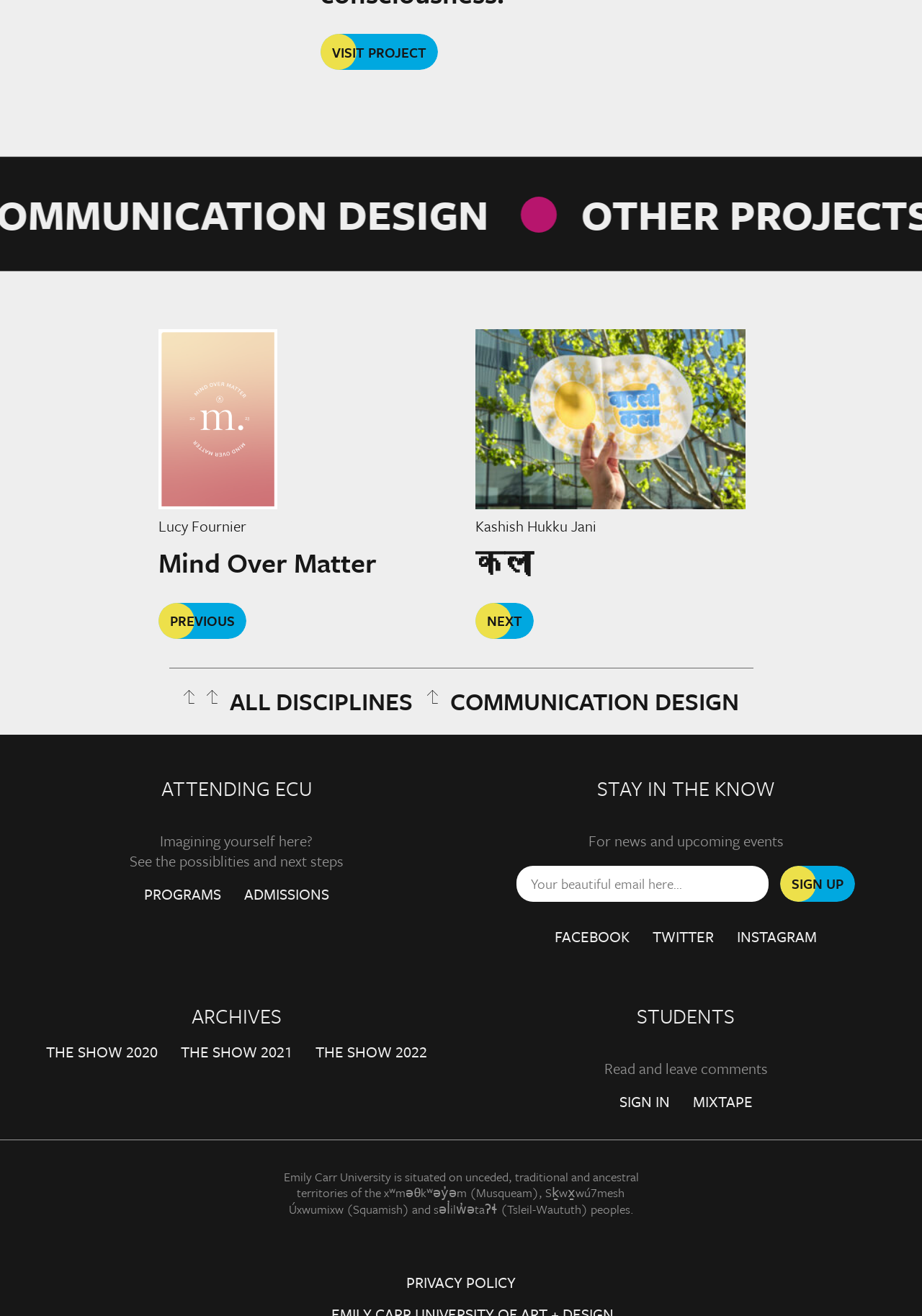What are the three disciplines listed?
Examine the image and provide an in-depth answer to the question.

I found the three disciplines listed by looking at the text 'Emily Carr University is situated on unceded, traditional and ancestral territories of the xʷməθkʷəy̓əm (Musqueam), Sḵwx̱wú7mesh Úxwumixw (Squamish) and səl̓ilw̓ətaʔɬ (Tsleil-Waututh) peoples.' at the bottom of the webpage.